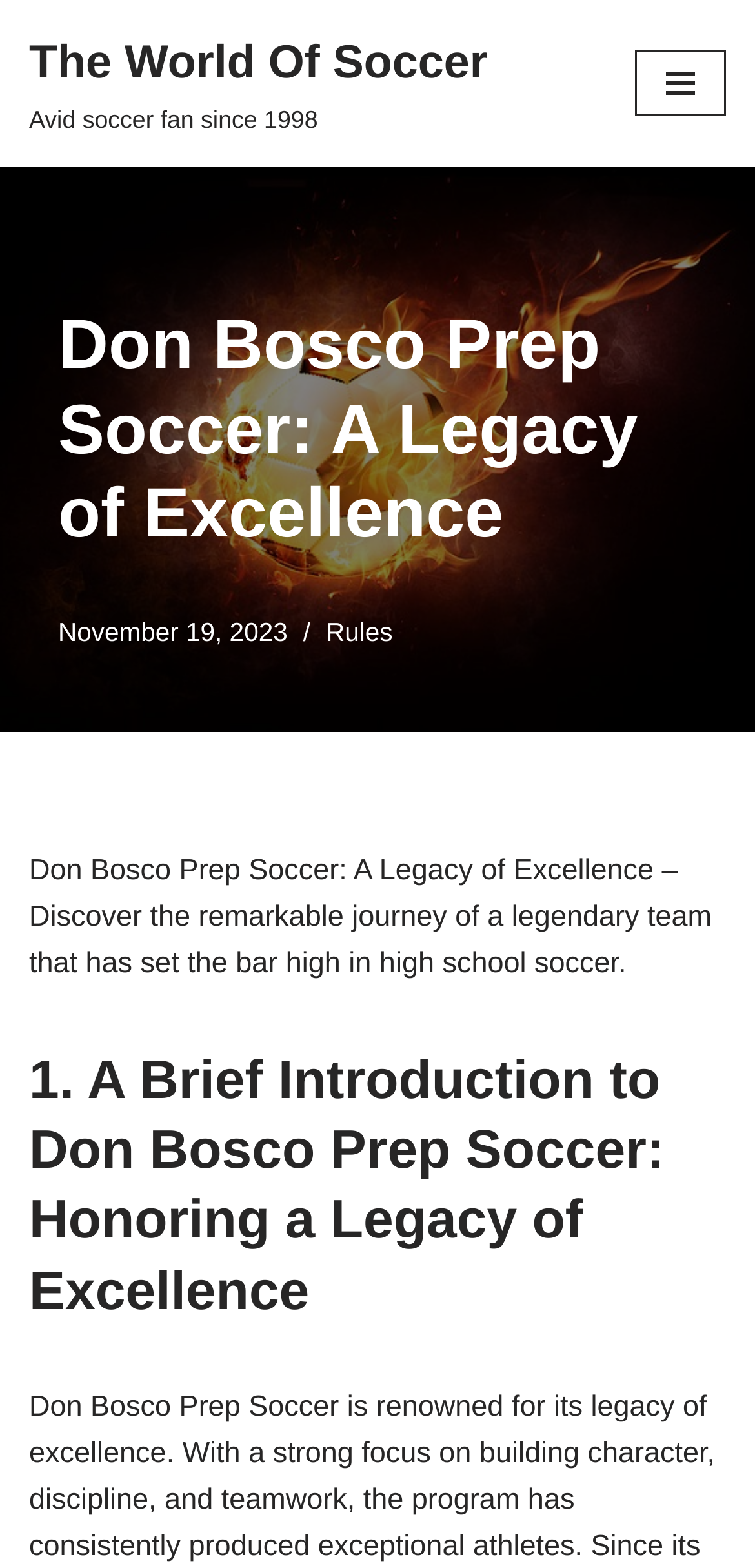What is the name of the team?
Using the image as a reference, give an elaborate response to the question.

I found the name of the team by looking at the main heading of the webpage, which is 'Don Bosco Prep Soccer: A Legacy of Excellence'. The first part of the heading, 'Don Bosco Prep Soccer', is the name of the team.